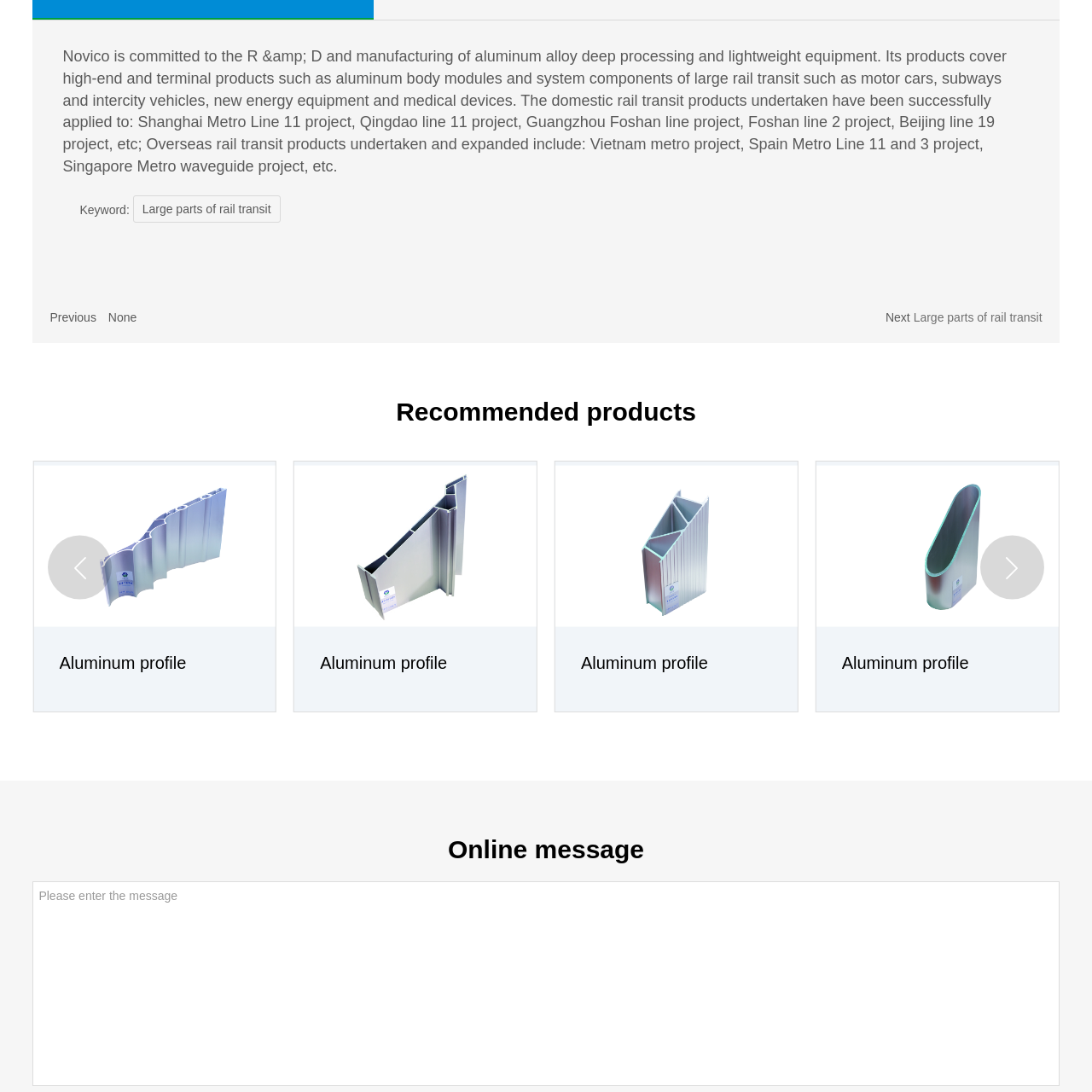What is the focus of using aluminum in this product?
Direct your attention to the image inside the red bounding box and provide a detailed explanation in your answer.

The caption emphasizes the use of aluminum, suggesting a focus on creating lightweight yet durable solutions that cater to the demands of modern transportation infrastructure, implying that the product's design prioritizes both weight reduction and durability.